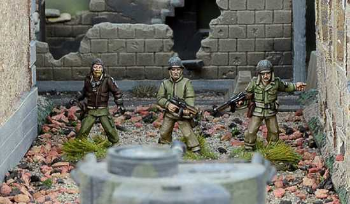What is the terrain littered with?
From the image, respond using a single word or phrase.

Rubble and grass